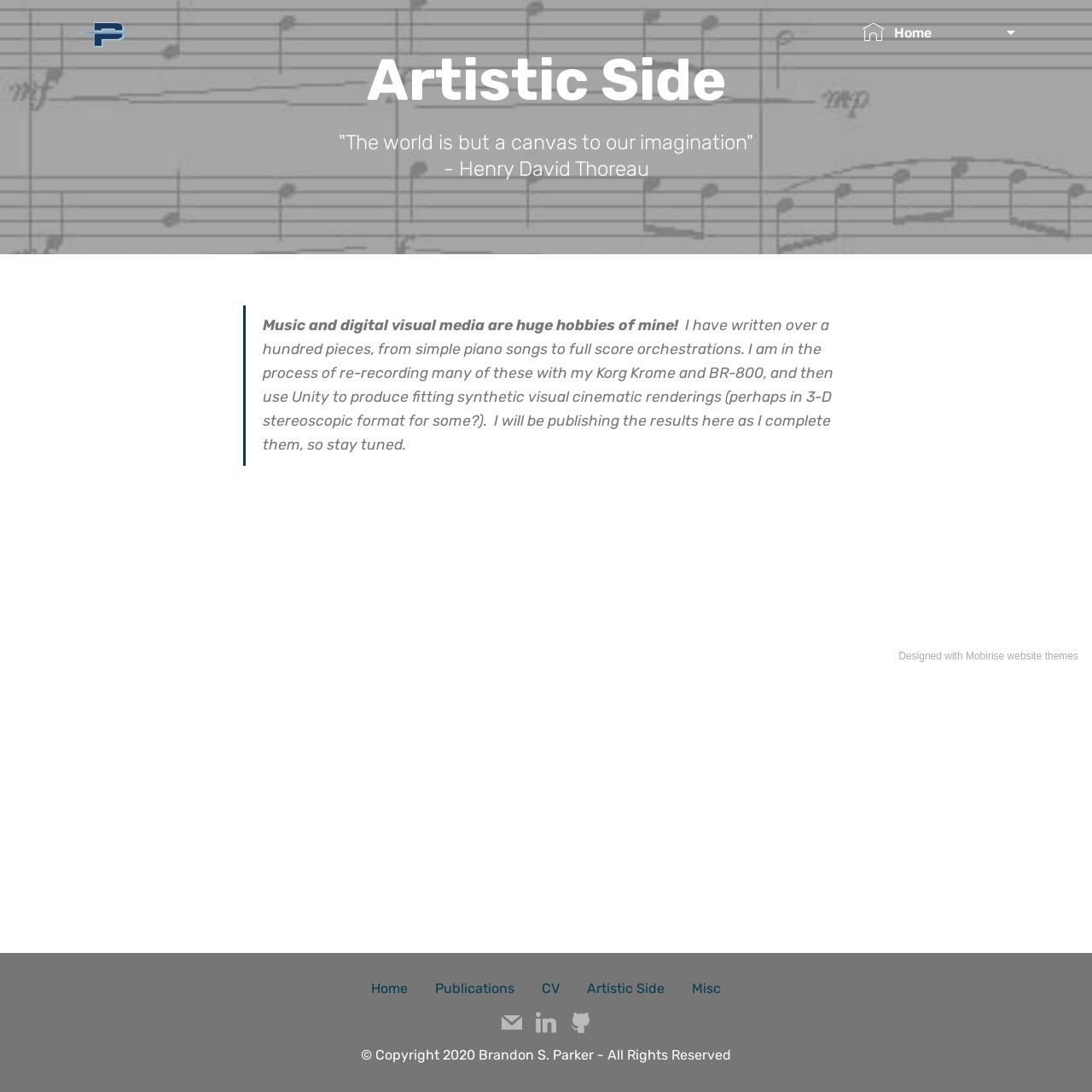Please specify the bounding box coordinates of the area that should be clicked to accomplish the following instruction: "Click on the Home link". The coordinates should consist of four float numbers between 0 and 1, i.e., [left, top, right, bottom].

[0.79, 0.015, 0.929, 0.045]